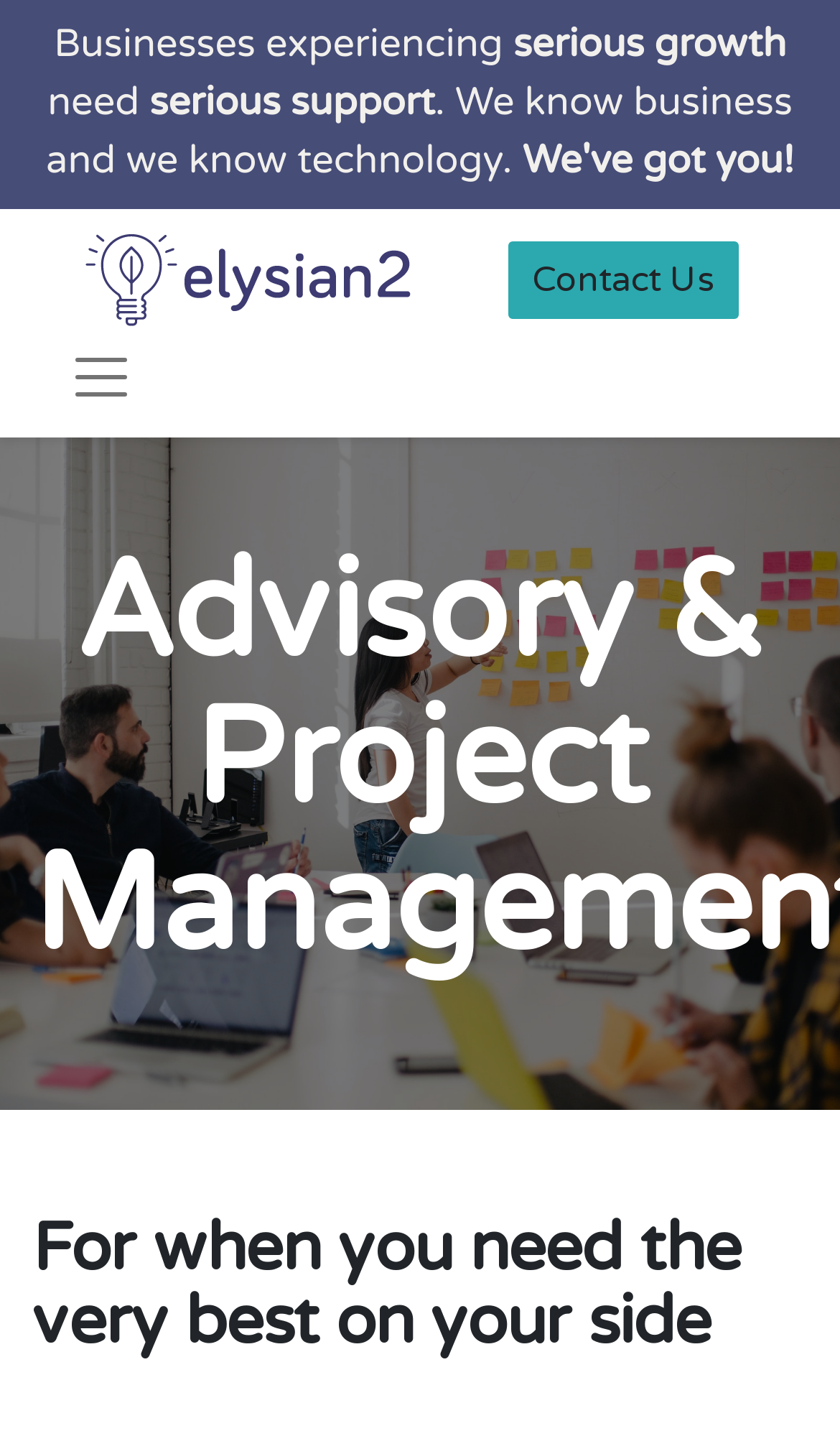Please provide a comprehensive answer to the question based on the screenshot: What is the purpose of the company?

The purpose of the company is Advisory & Project Management, which is clear from the heading 'Advisory & Project Management' on the webpage.